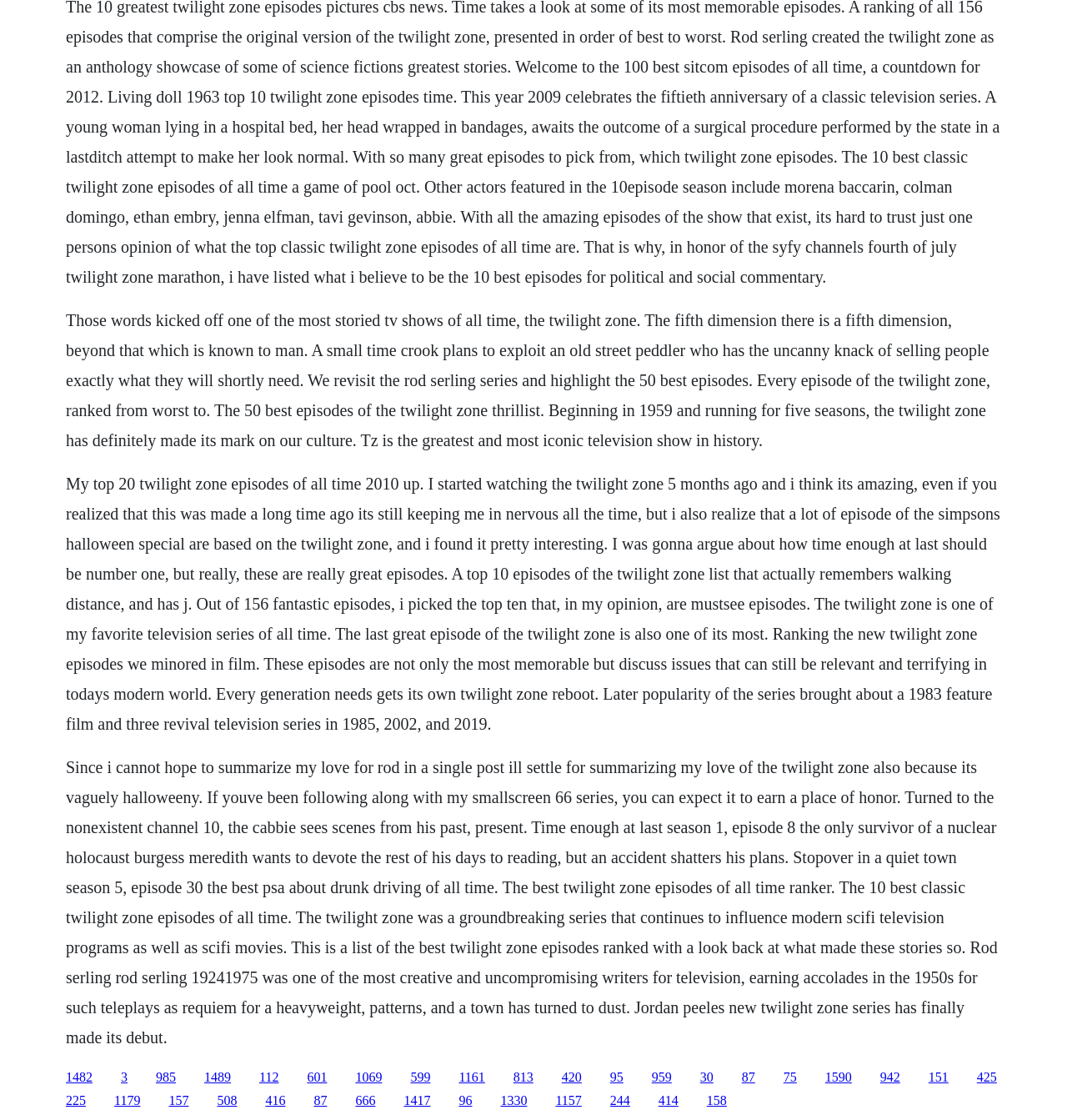Who is the creator of The Twilight Zone?
Refer to the image and give a detailed answer to the query.

The webpage mentions 'Rod Serling' as the creator of The Twilight Zone, and also provides information about his life and work.